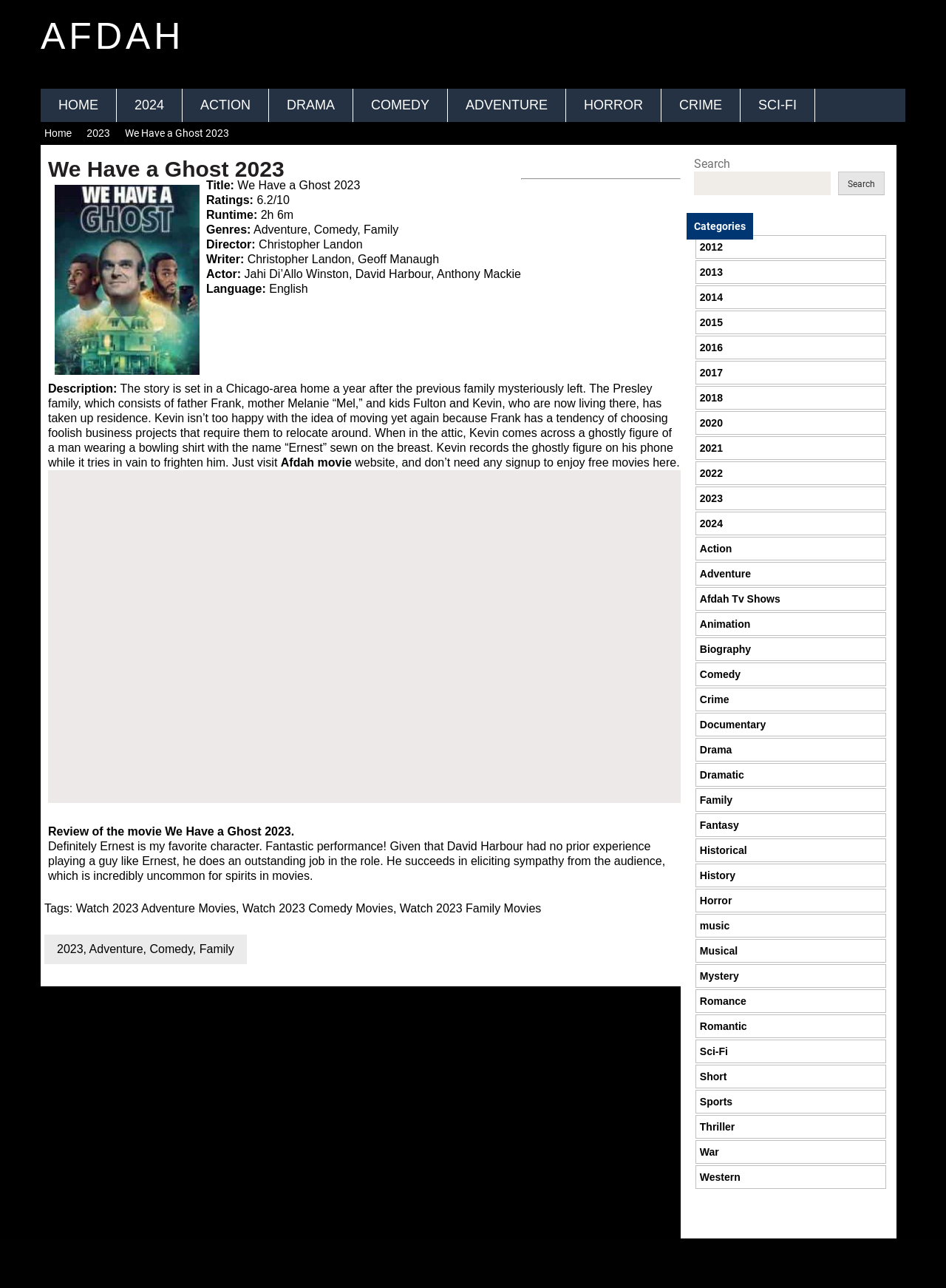Please identify the bounding box coordinates of the element I need to click to follow this instruction: "Click on the 'HOME' link".

[0.043, 0.069, 0.123, 0.095]